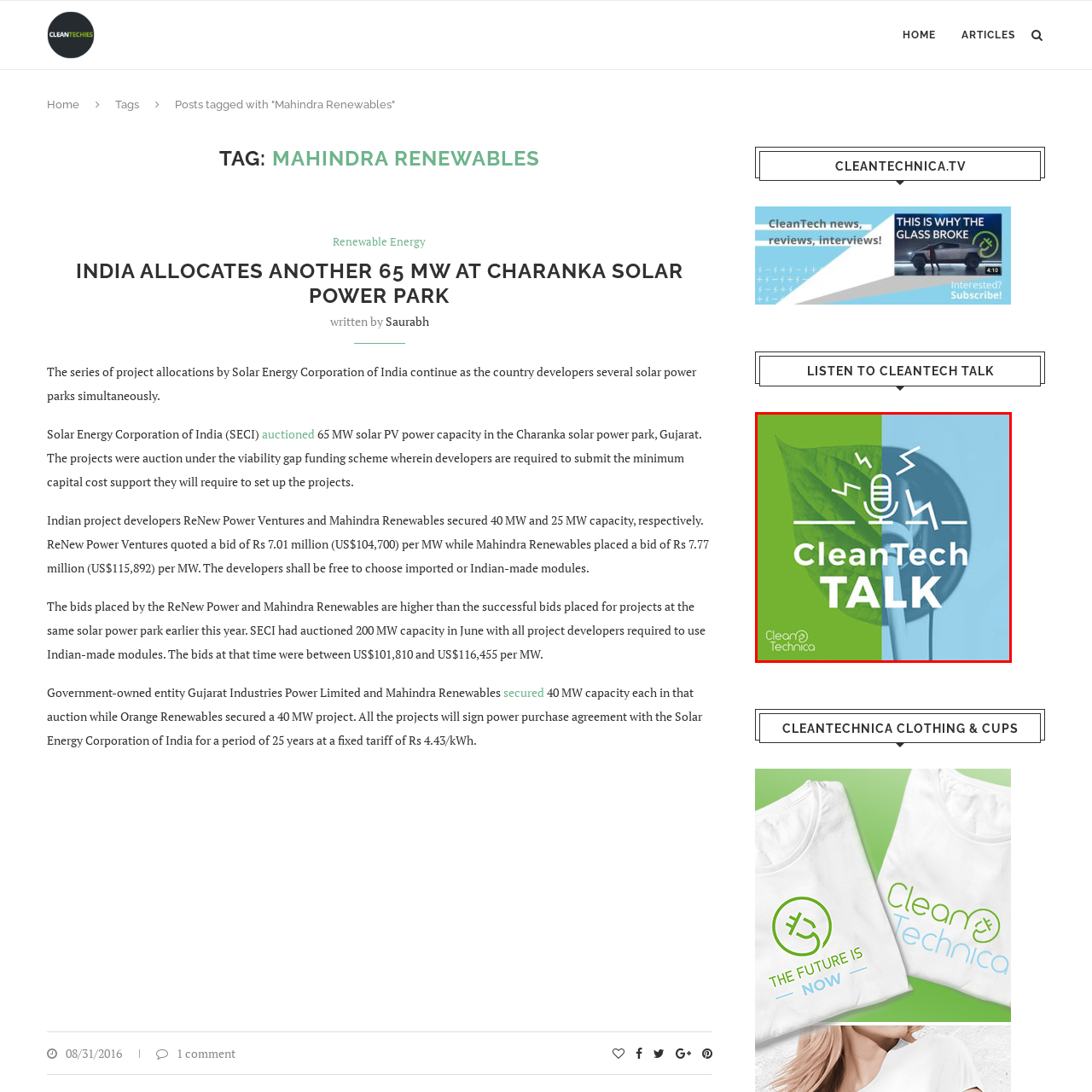Describe in detail the portion of the image that is enclosed within the red boundary.

The image features the logo for "CleanTech Talk," a podcast by Clean Technica, designed to spotlight discussions on renewable energy, technology, and sustainability. The logo presents a visually appealing combination of elements: a microphone centrally placed, symbolizing conversation and engagement, alongside a vibrant green leaf that emphasizes the podcast's focus on eco-friendly and clean technology topics. The background is split, with one half showcasing a cool blue hue, signifying innovation and modernity, while the contrasting green highlights the environmental essence of the discussions. This engaging design captures the essence of the podcast as a platform for insightful dialogue about the future of clean technology.